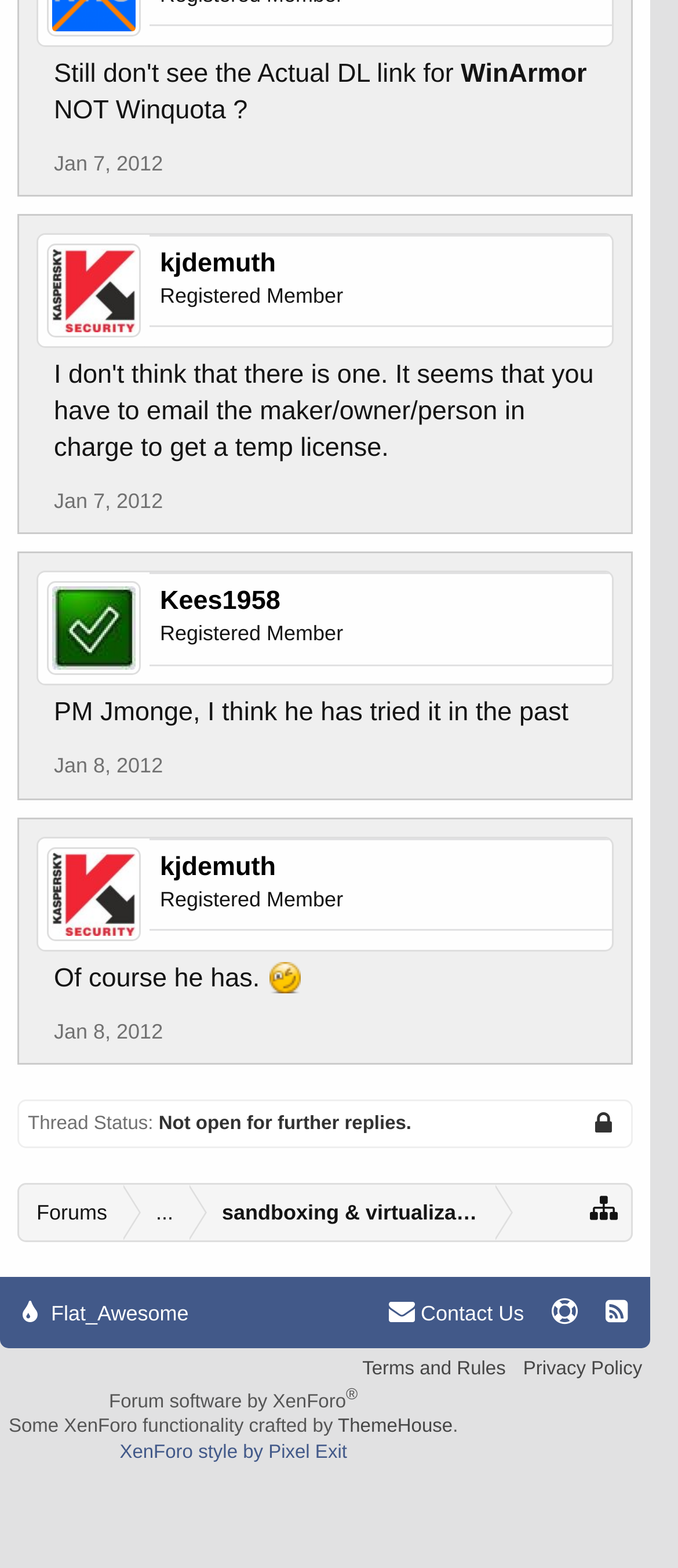Please answer the following question using a single word or phrase: How many links are in the footer?

7